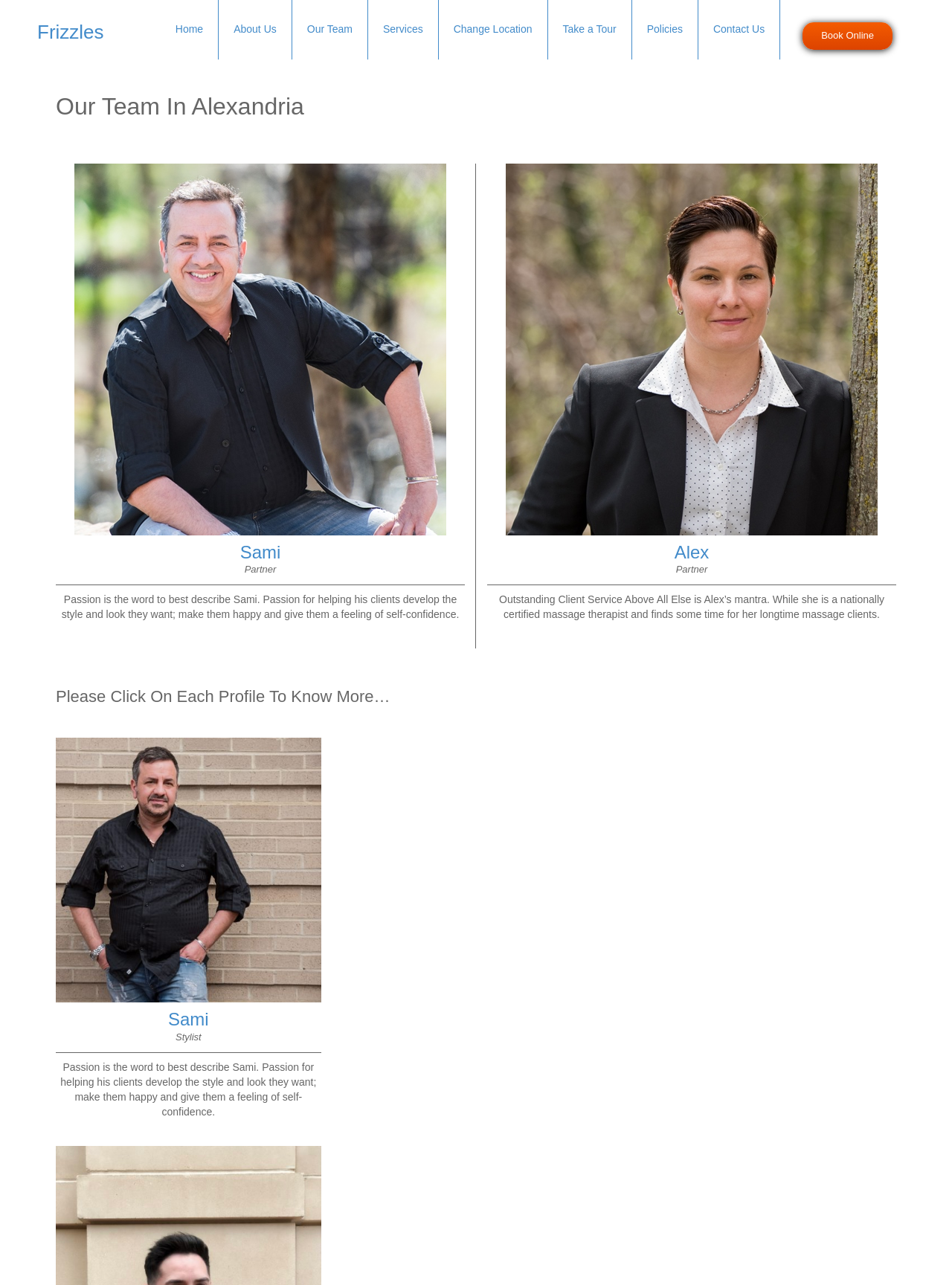Provide a brief response to the question below using a single word or phrase: 
What is the instruction given to the user at the bottom of the page?

Click on each profile